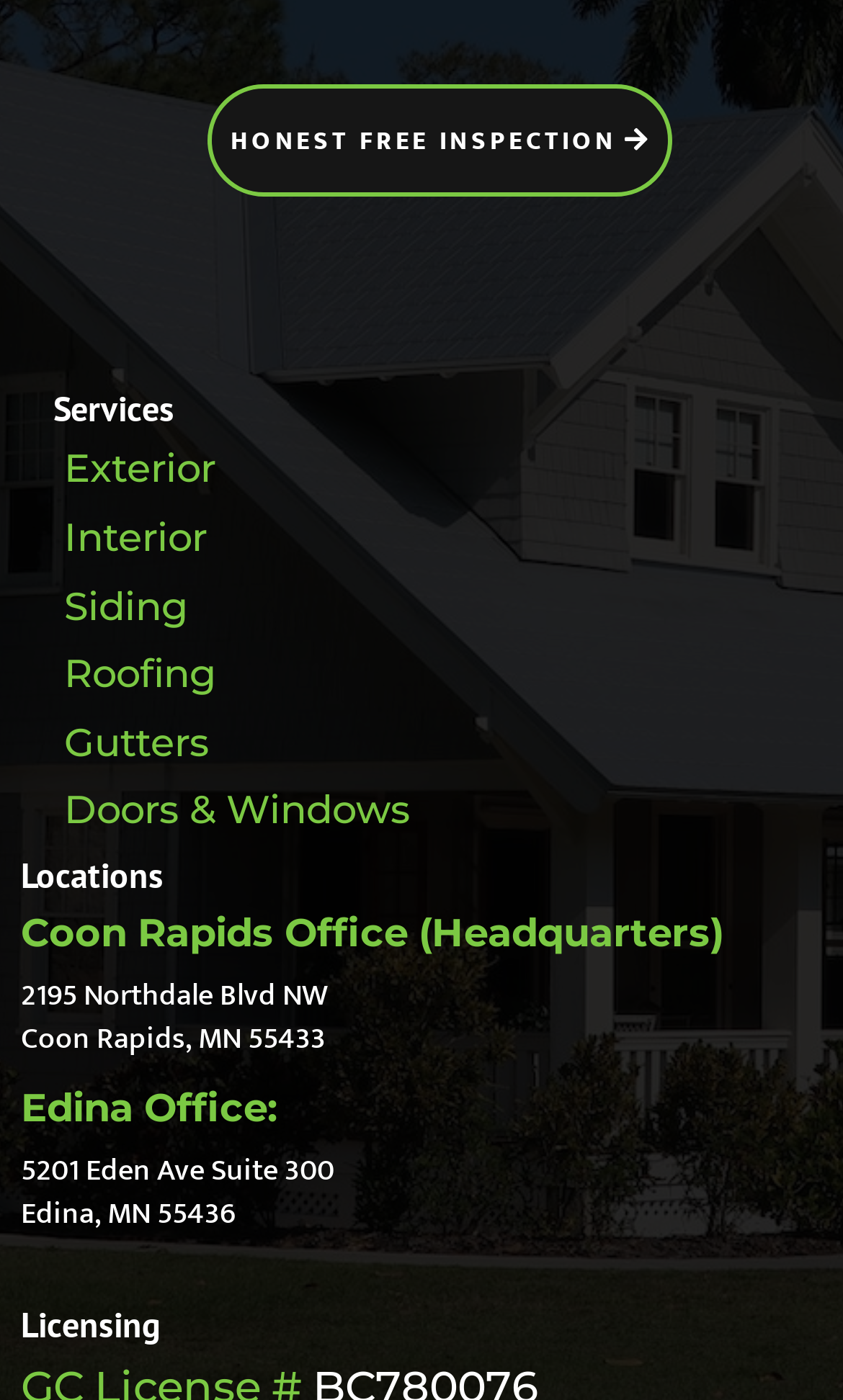Provide a one-word or short-phrase answer to the question:
What is the bounding box coordinate of the 'Services' heading?

[0.063, 0.28, 0.928, 0.32]